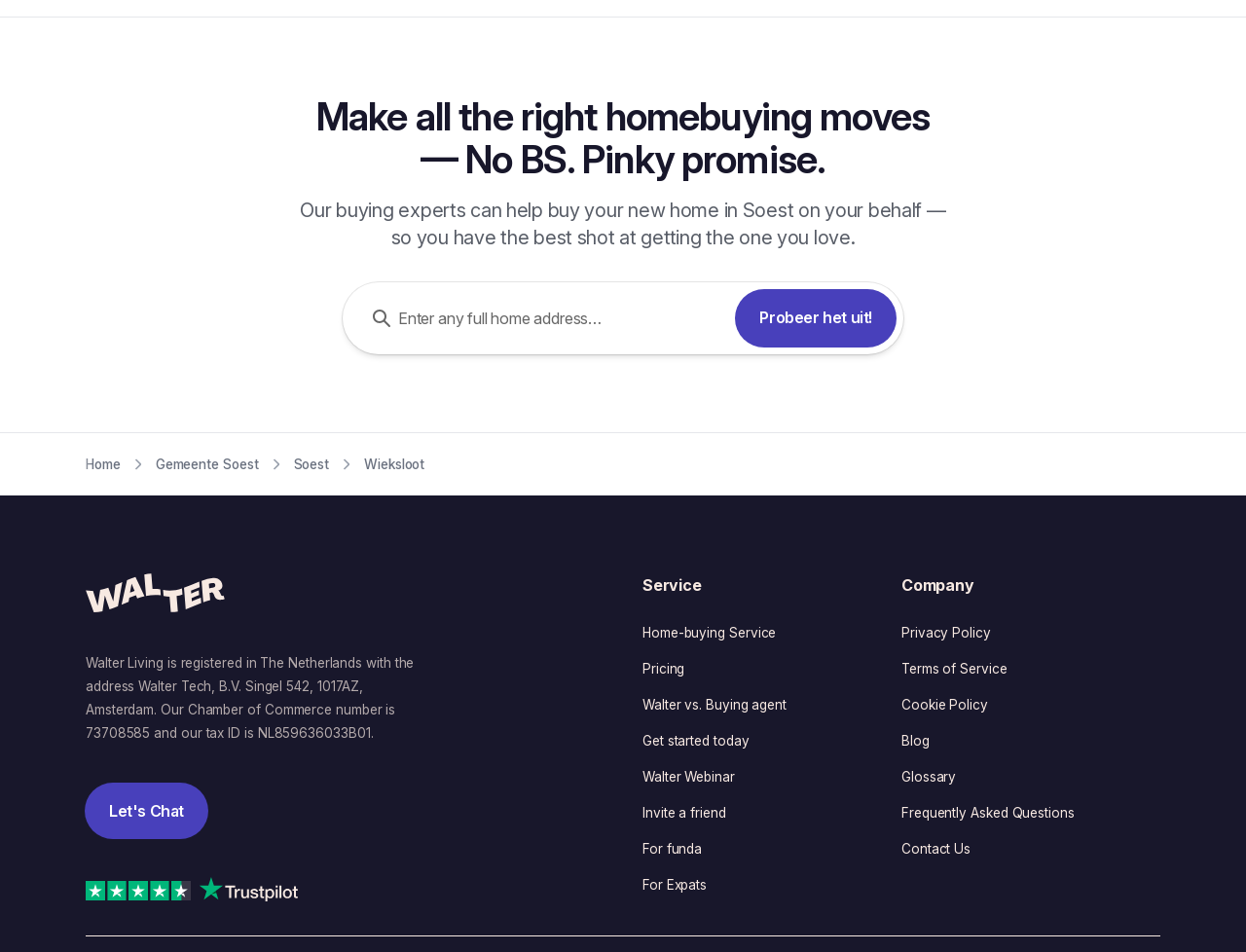What is the name of the service offered by Walter Living?
Based on the visual content, answer with a single word or a brief phrase.

Home-buying Service